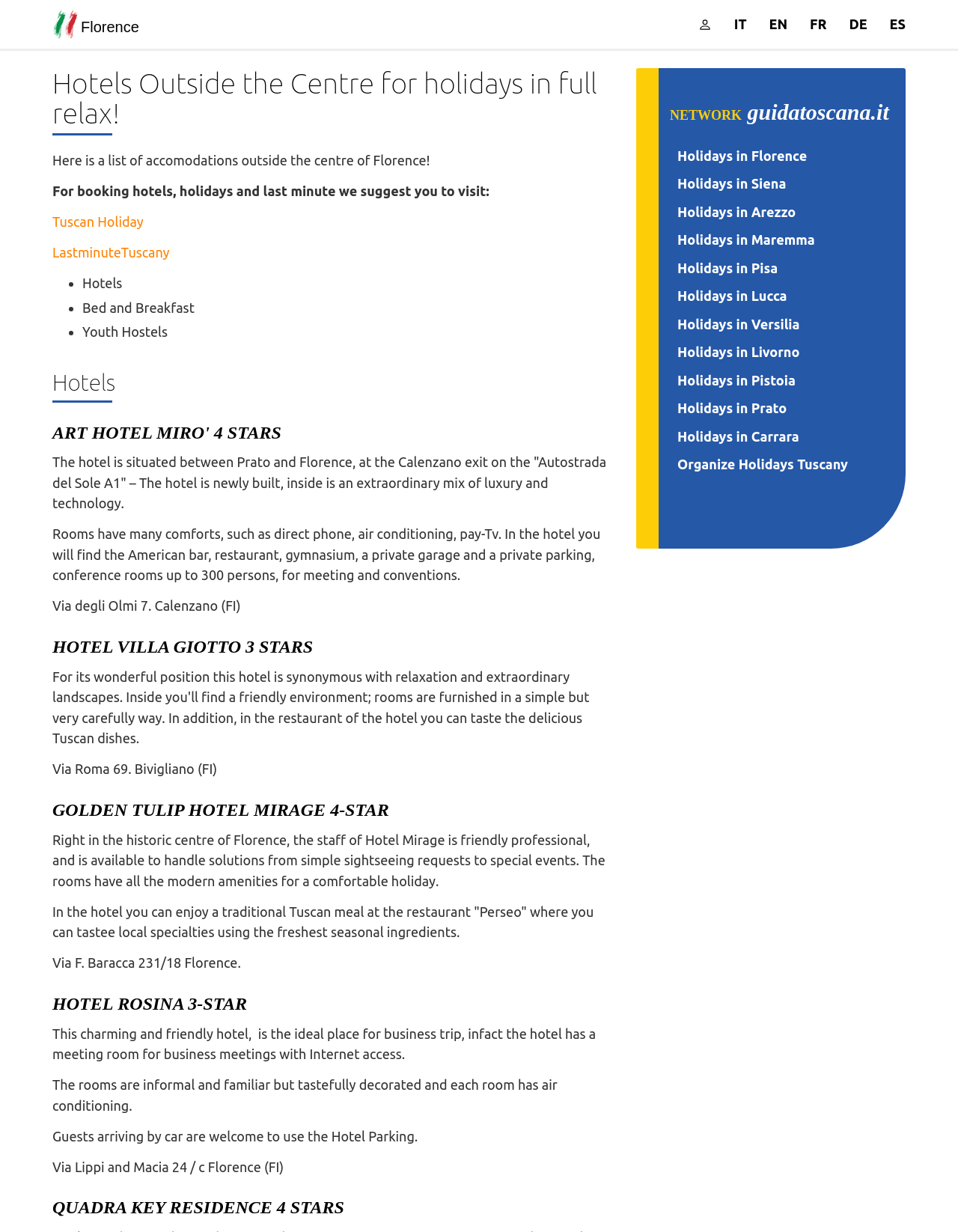Determine the main heading text of the webpage.

Hotels Outside the Centre for holidays in full relax!